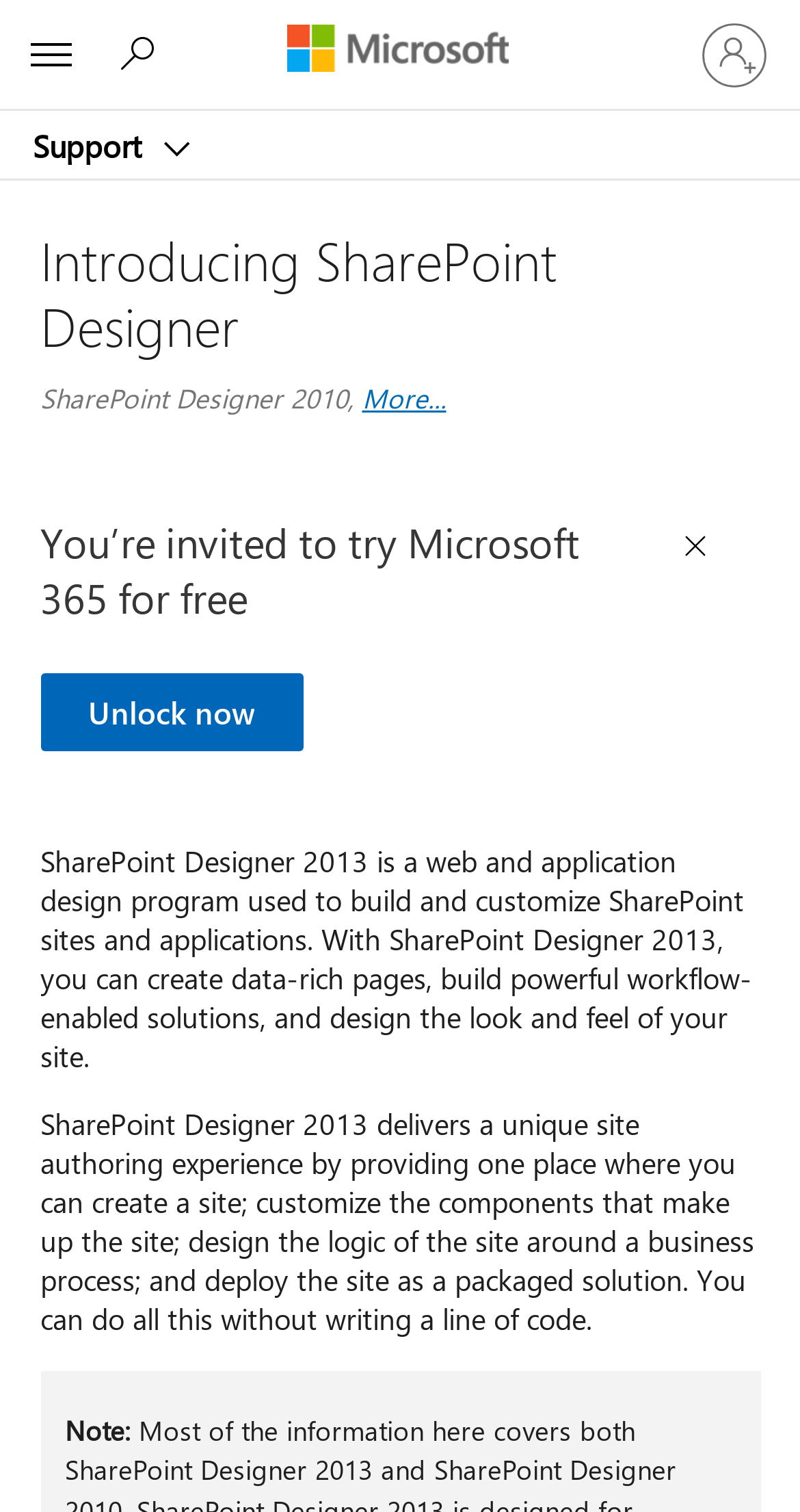Provide the bounding box coordinates of the UI element that matches the description: "Search Search for help".

[0.136, 0.014, 0.223, 0.057]